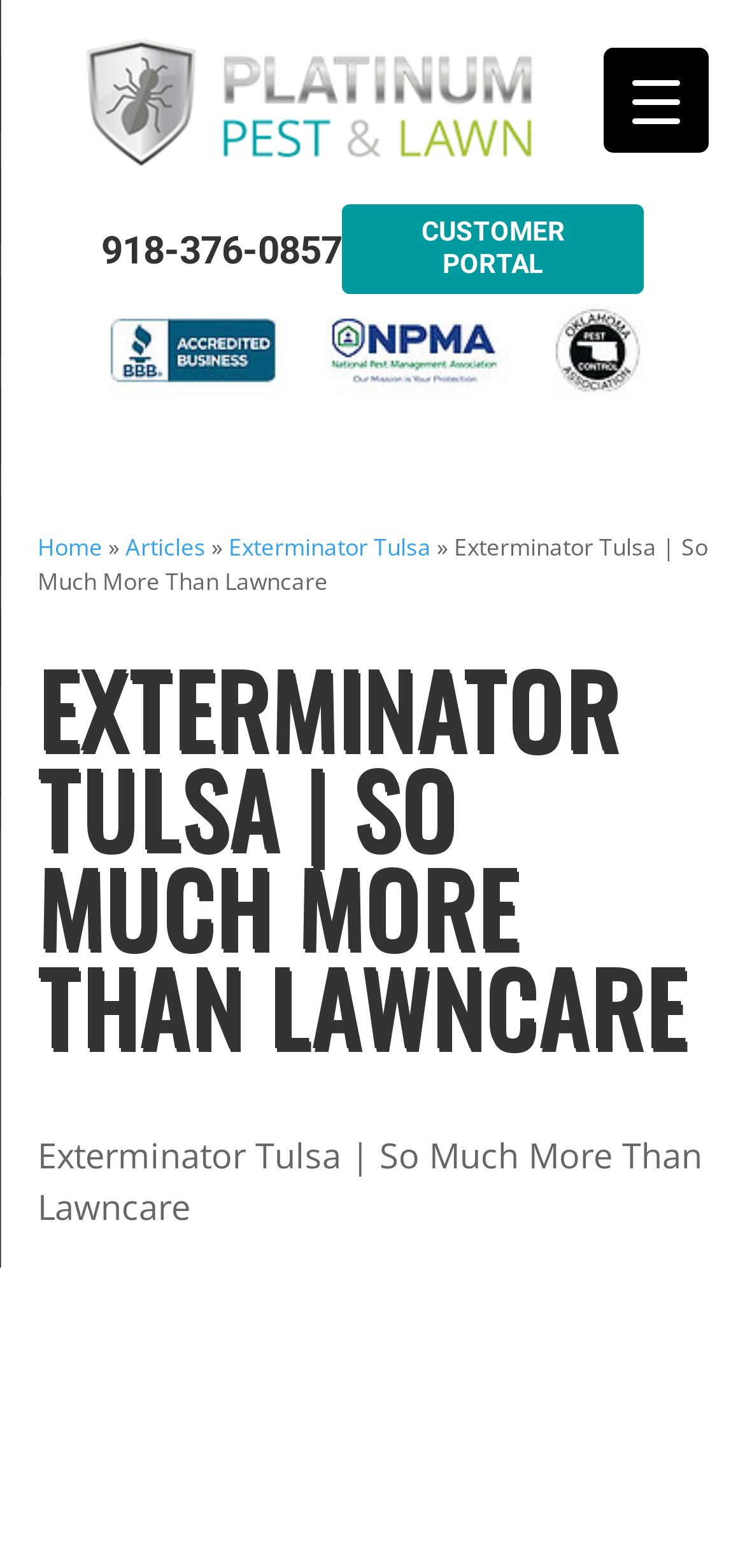Mark the bounding box of the element that matches the following description: "parent_node: 918-376-0857 aria-label="Menu Trigger"".

[0.809, 0.03, 0.95, 0.097]